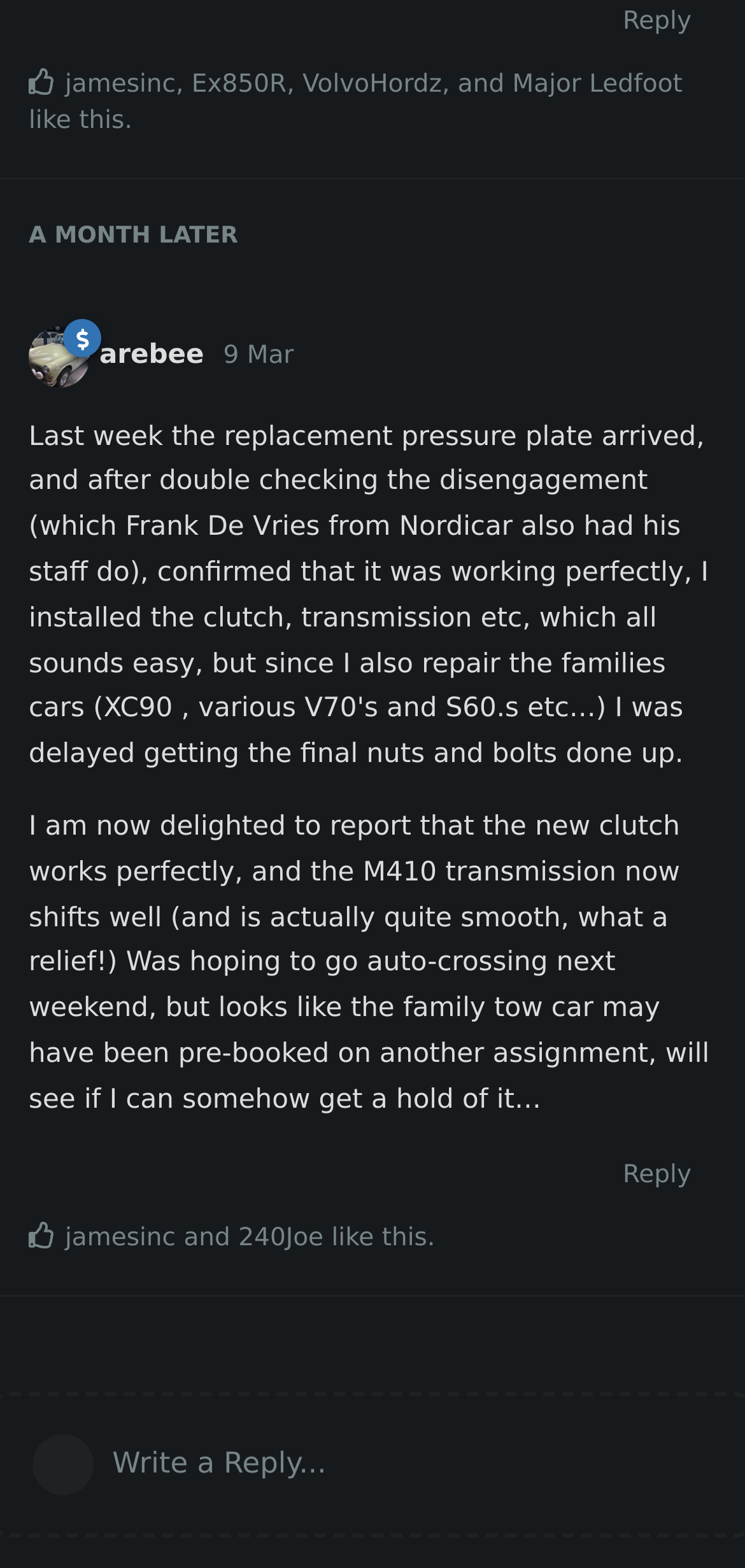Please determine the bounding box coordinates of the element to click on in order to accomplish the following task: "Click on the 'jamesinc' link". Ensure the coordinates are four float numbers ranging from 0 to 1, i.e., [left, top, right, bottom].

[0.087, 0.042, 0.236, 0.066]